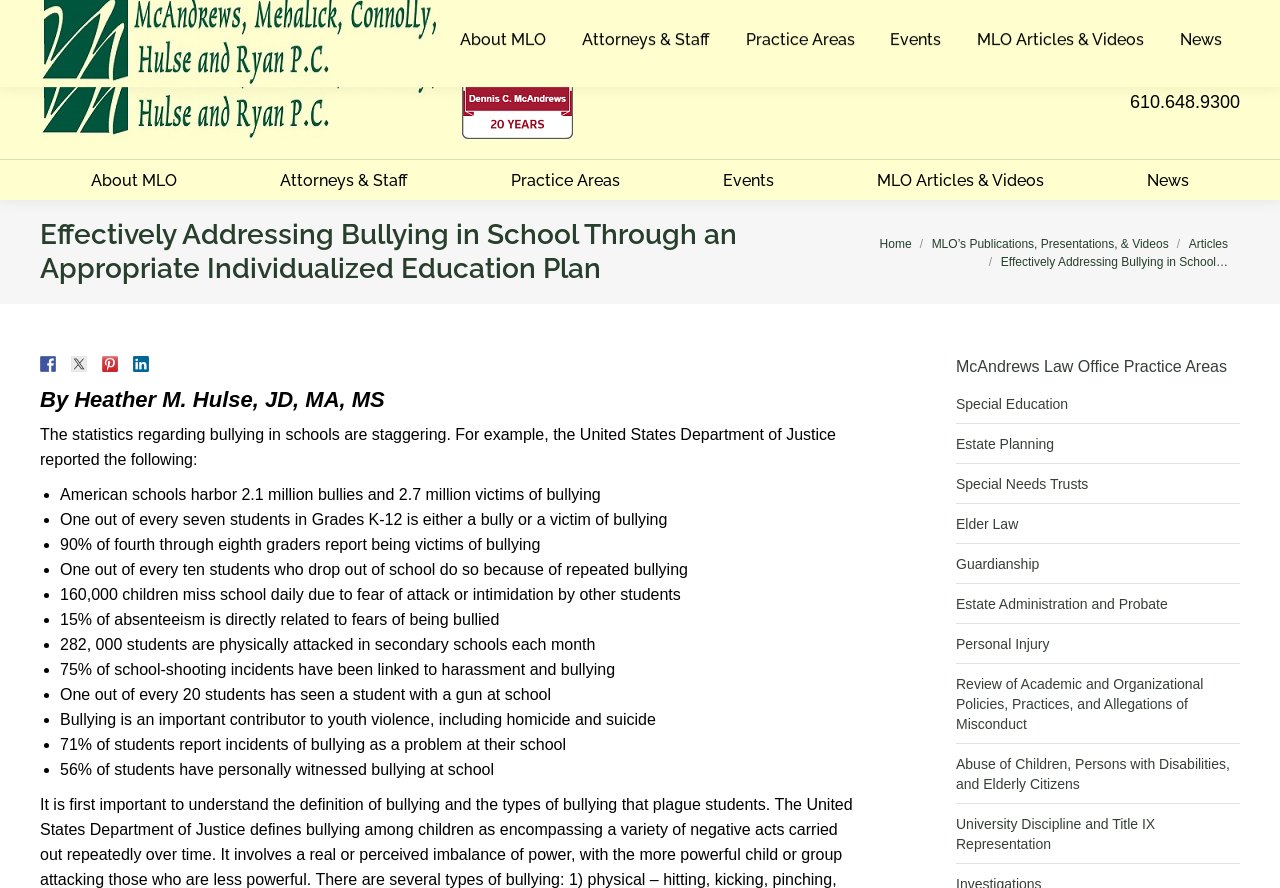Using the description: "MLO’s Publications, Presentations, & Videos", determine the UI element's bounding box coordinates. Ensure the coordinates are in the format of four float numbers between 0 and 1, i.e., [left, top, right, bottom].

[0.728, 0.266, 0.913, 0.282]